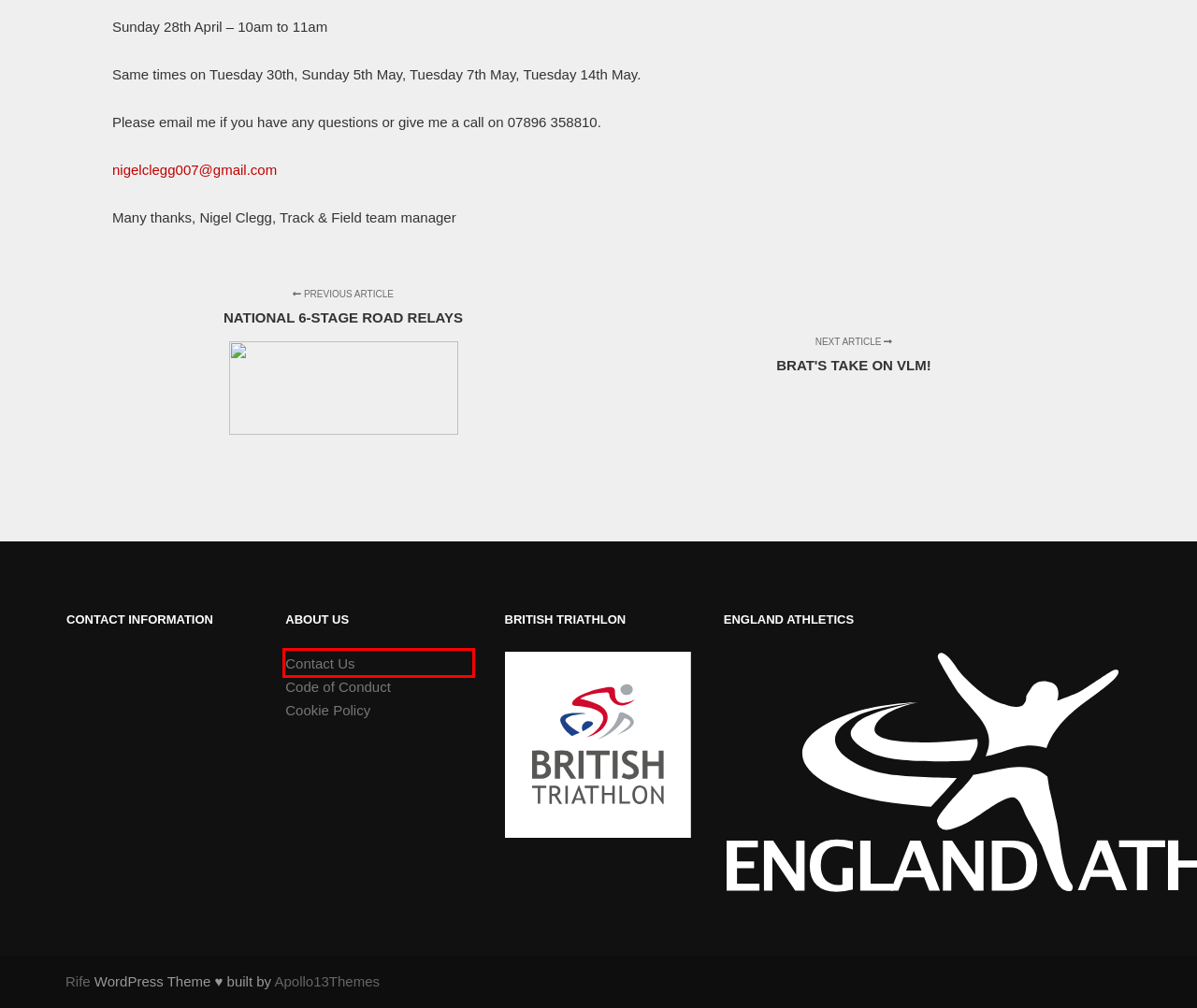Given a screenshot of a webpage featuring a red bounding box, identify the best matching webpage description for the new page after the element within the red box is clicked. Here are the options:
A. NATIONAL 6-STAGE ROAD RELAYS – BRAT Club
B. Rife WordPress Portfolio Theme - professional photography & creative
C. British Triathlon – British Triathlon
D. Creative WordPress Themes with pre-made Designs - website in minutes!
E. Key Contacts – BRAT Club
F. Events from July 27 – August 24 – BRAT Club
G. Code of Conduct – BRAT Club
H. BRAT’s Take On VLM! – BRAT Club

E